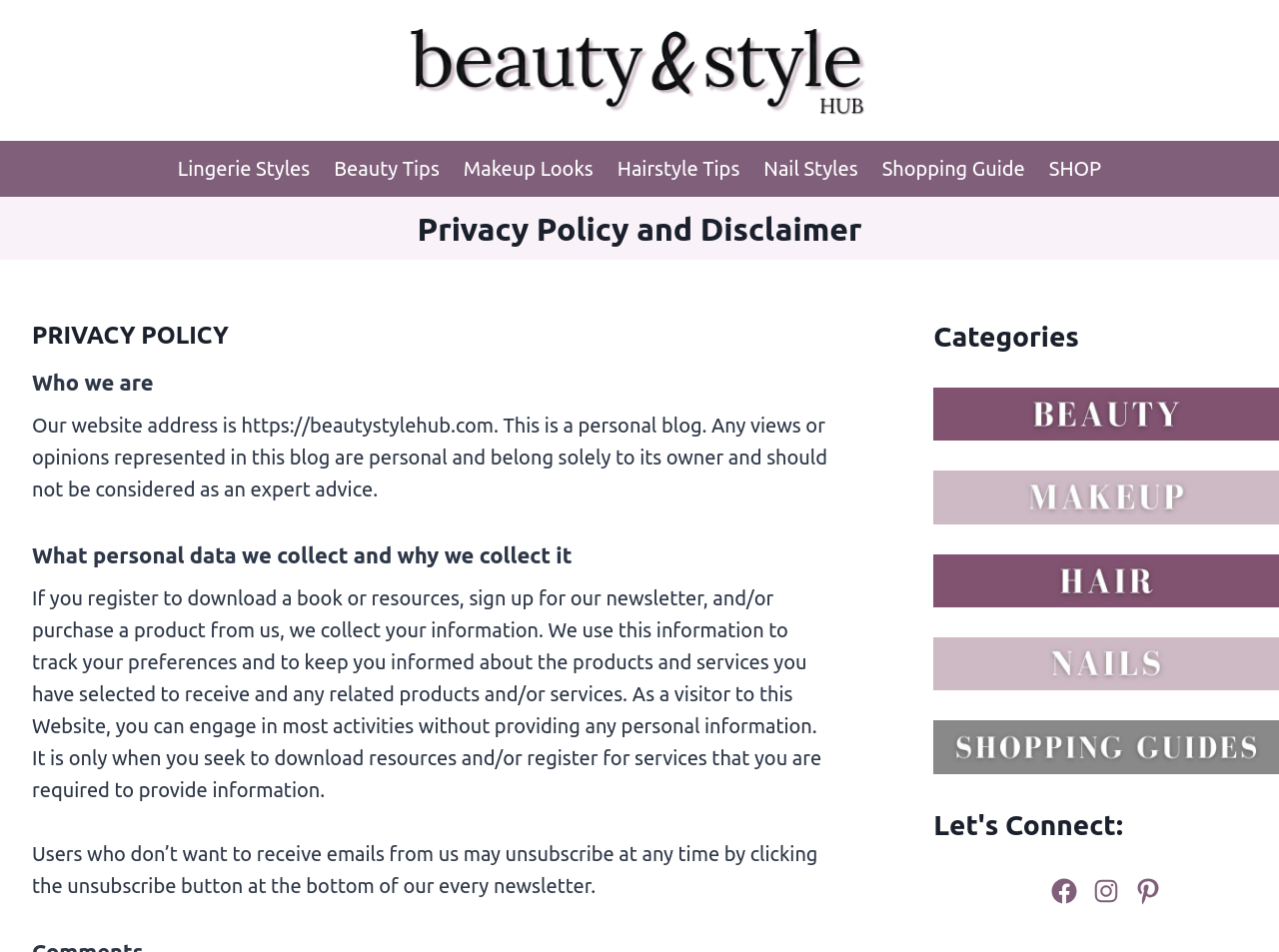Please indicate the bounding box coordinates of the element's region to be clicked to achieve the instruction: "Click on the Beauty & Style Hub link". Provide the coordinates as four float numbers between 0 and 1, i.e., [left, top, right, bottom].

[0.312, 0.0, 0.688, 0.126]